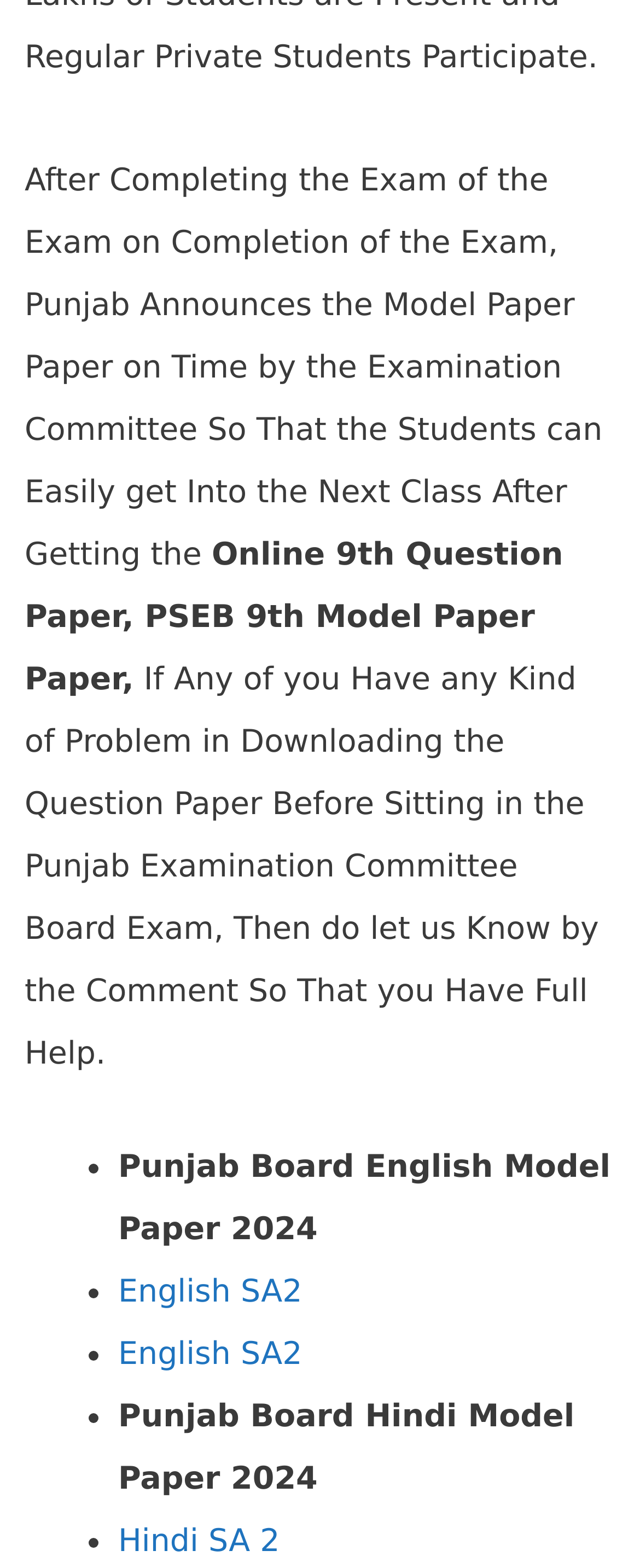Please reply to the following question using a single word or phrase: 
What is the format of the model papers?

Online question papers